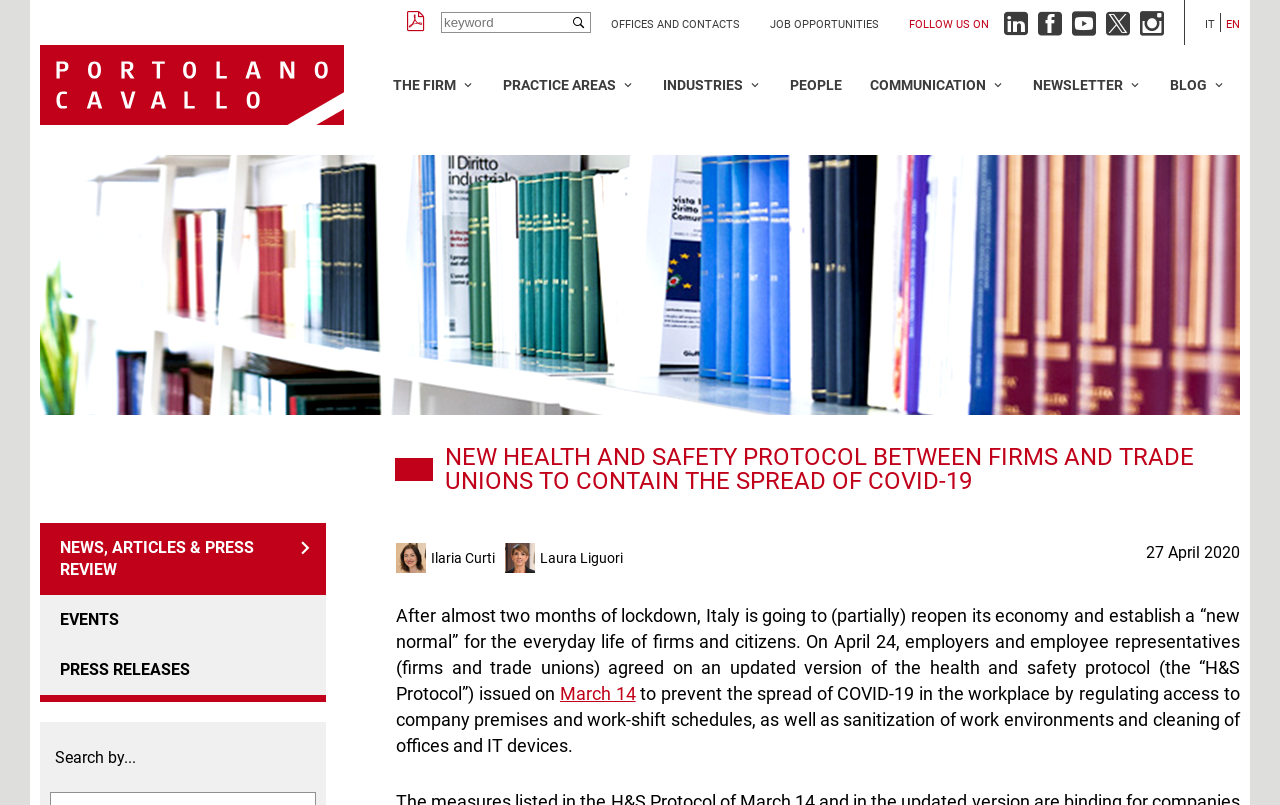Locate the bounding box of the UI element defined by this description: "Laura Liguori". The coordinates should be given as four float numbers between 0 and 1, formatted as [left, top, right, bottom].

[0.422, 0.684, 0.487, 0.702]